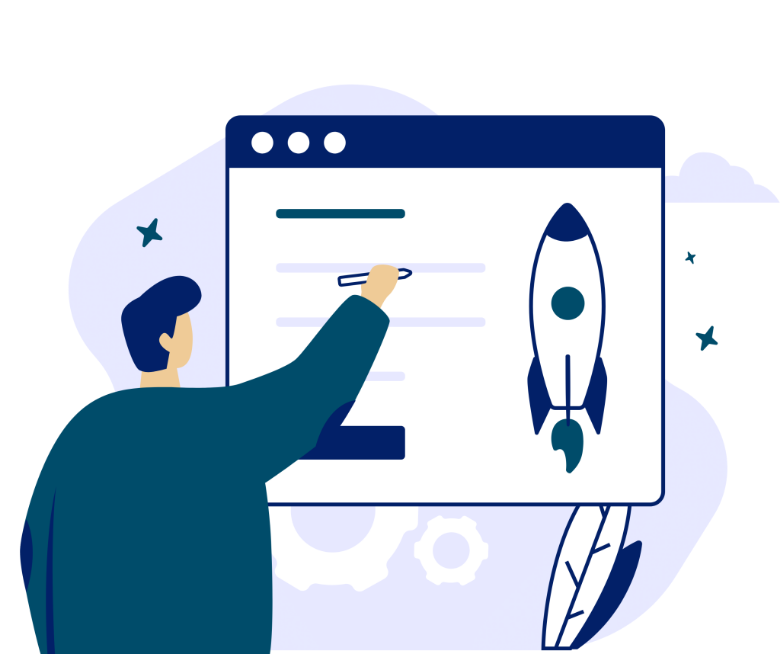What is the rocket symbolizing?
Answer the question with a single word or phrase derived from the image.

Growth and advancement